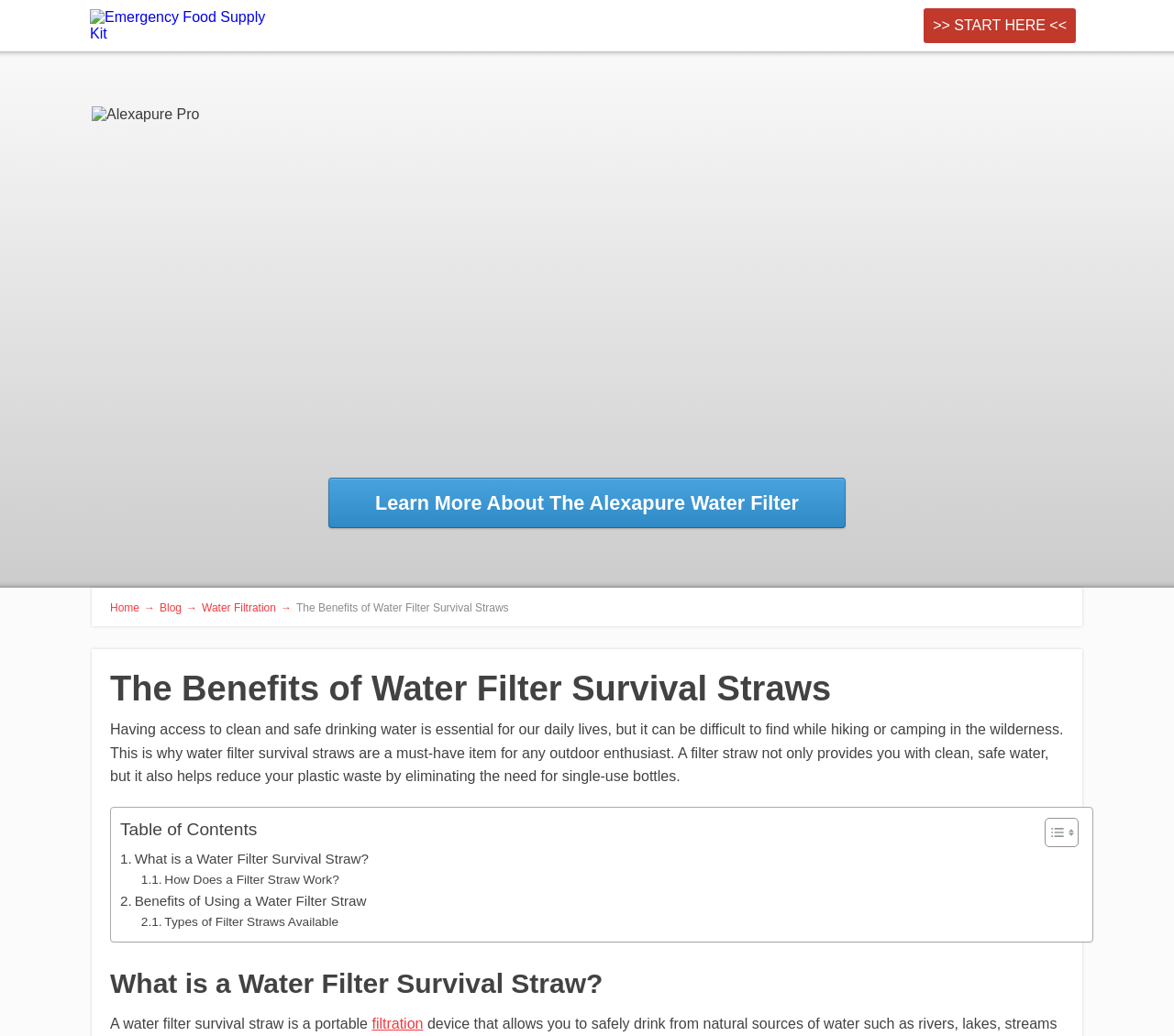Show the bounding box coordinates for the HTML element as described: "Toggle".

[0.878, 0.788, 0.915, 0.818]